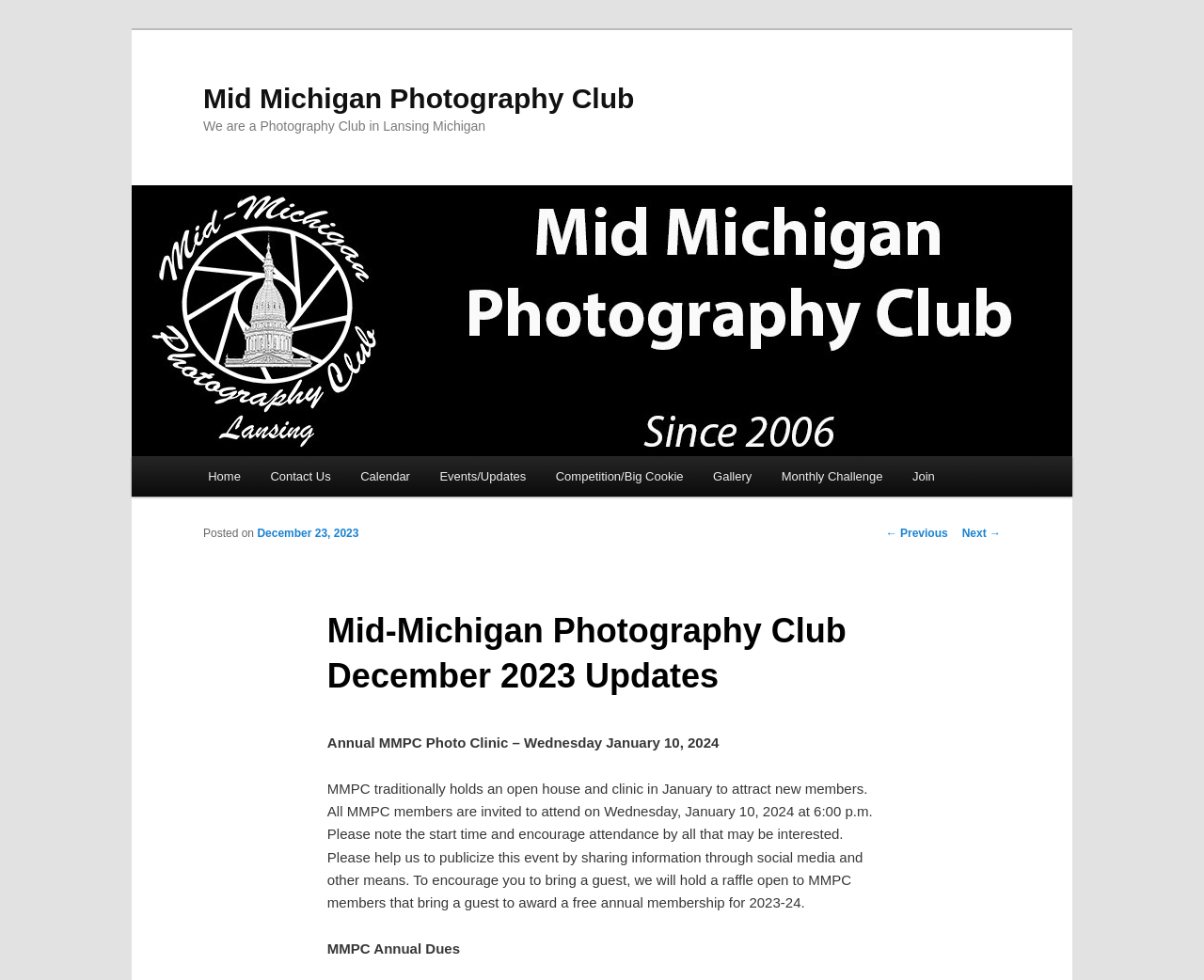Select the bounding box coordinates of the element I need to click to carry out the following instruction: "Read the 'Annual MMPC Photo Clinic' event".

[0.272, 0.749, 0.597, 0.766]